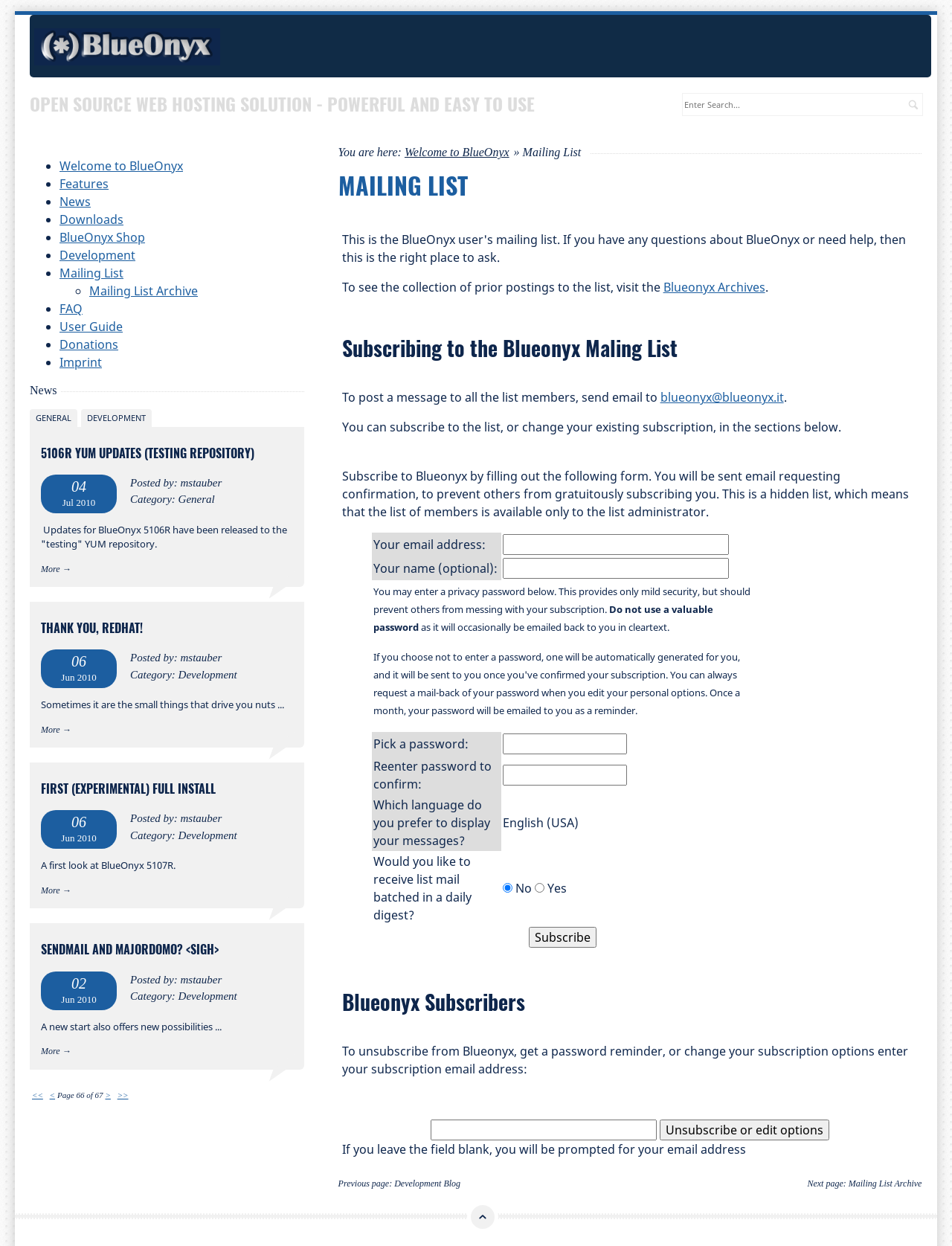How do I post a message to all list members?
Answer the question in as much detail as possible.

According to the webpage, to post a message to all list members, I need to send an email to blueonyx@blueonyx.it. This information is provided in the section 'To post a message to all the list members'.